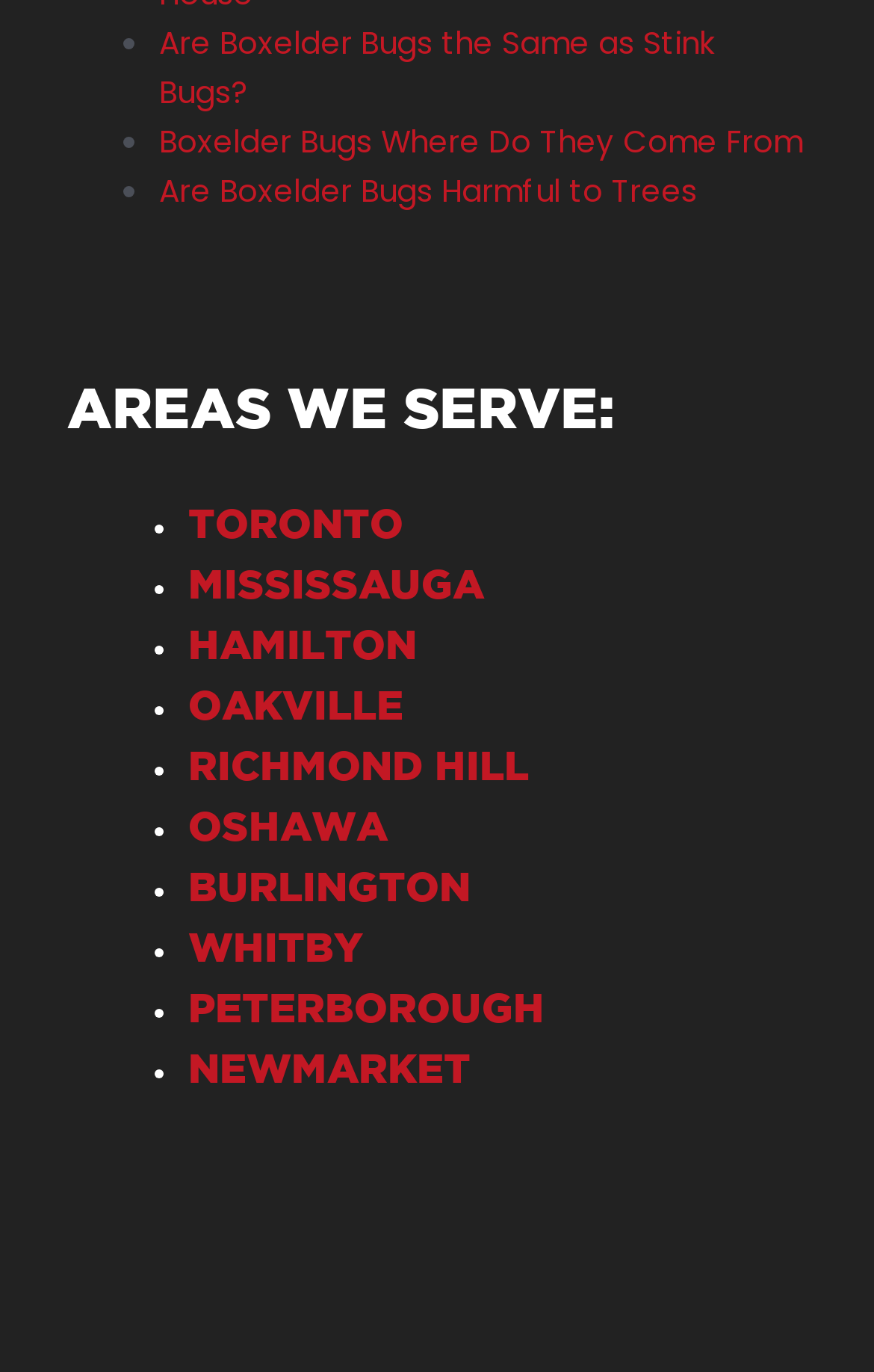Determine the bounding box for the UI element described here: "WHITBY".

[0.215, 0.68, 0.415, 0.706]